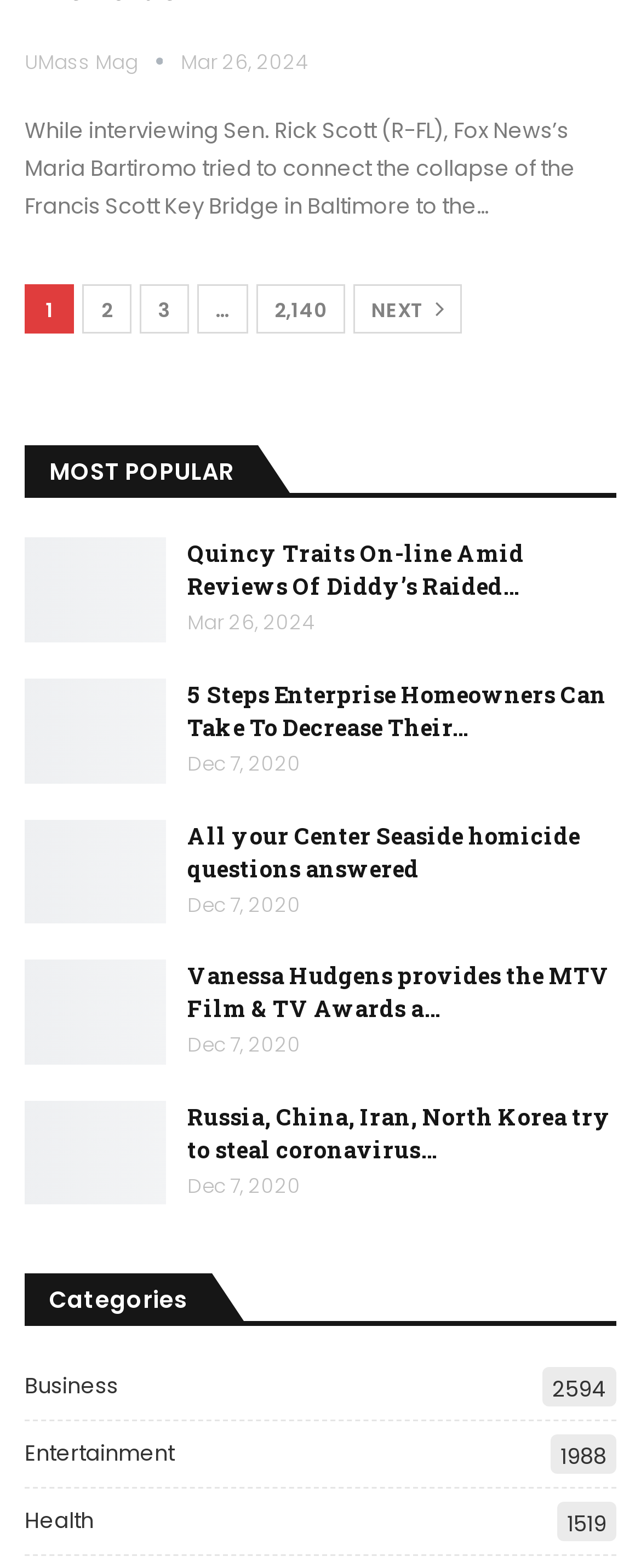Show the bounding box coordinates for the element that needs to be clicked to execute the following instruction: "View the article about 5 Steps Enterprise Homeowners Can Take To Decrease Their". Provide the coordinates in the form of four float numbers between 0 and 1, i.e., [left, top, right, bottom].

[0.292, 0.433, 0.946, 0.474]